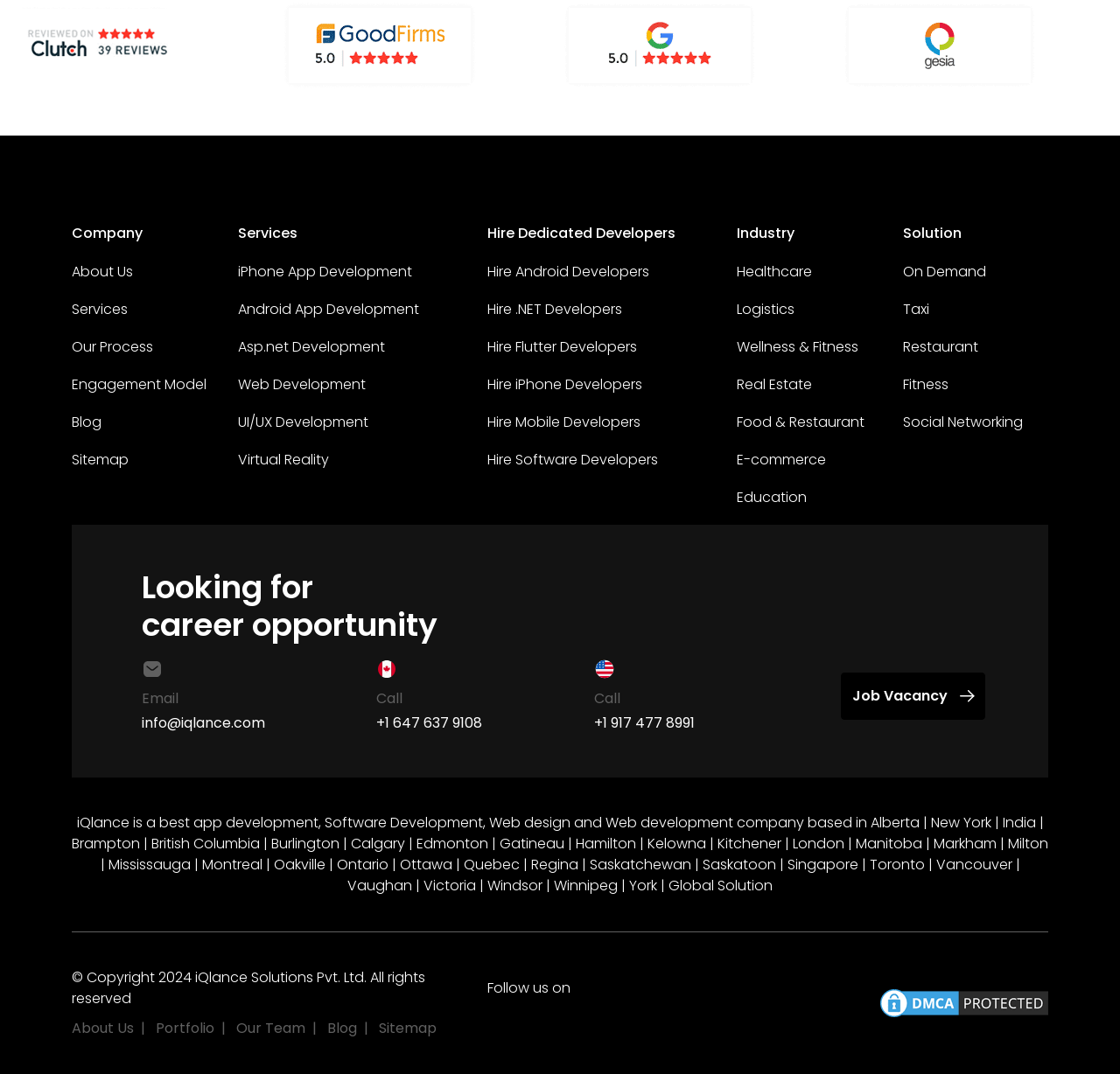Please determine the bounding box coordinates of the element's region to click for the following instruction: "View iPhone App Development services".

[0.212, 0.244, 0.368, 0.262]